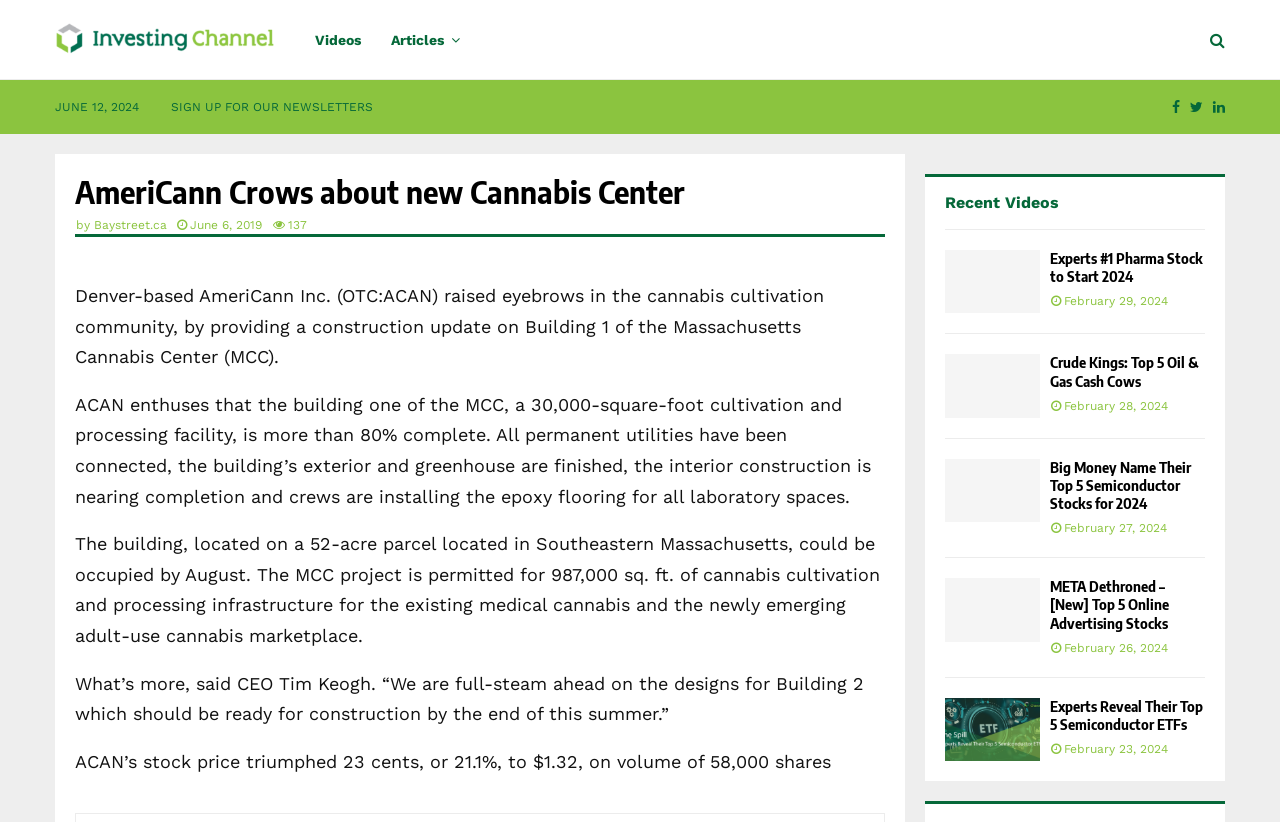What is the name of the company mentioned in the article?
Carefully analyze the image and provide a thorough answer to the question.

The article mentions 'Denver-based AmeriCann Inc. (OTC:ACAN)' in the first paragraph, indicating that the company being referred to is AmeriCann Inc.